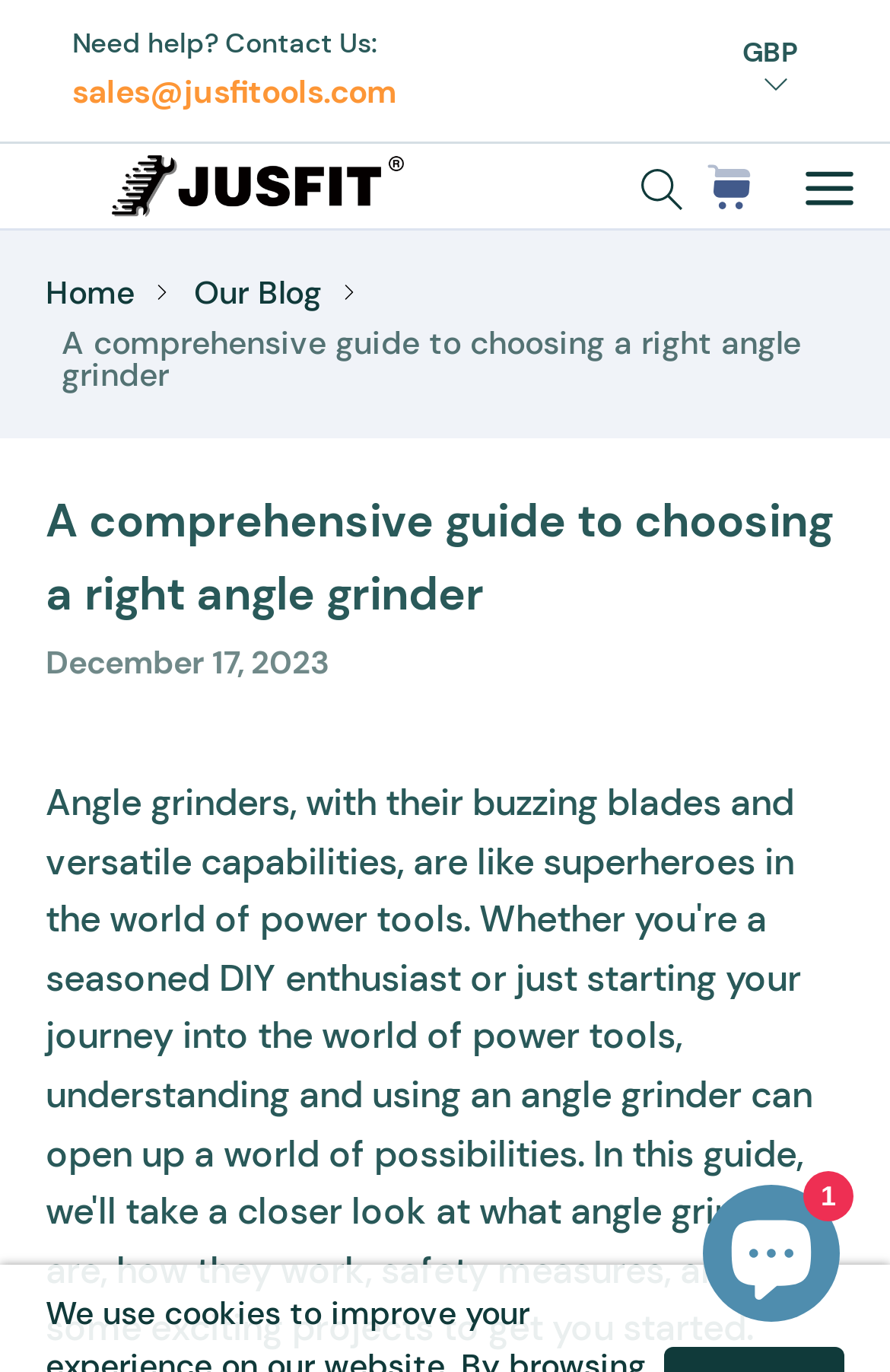What is the purpose of the chat window?
Can you provide a detailed and comprehensive answer to the question?

I found the purpose of the chat window by looking at the bottom-right section of the webpage, where it has a chat window with a button that says 'Chat window' and a description that says 'Shopify online store chat'.